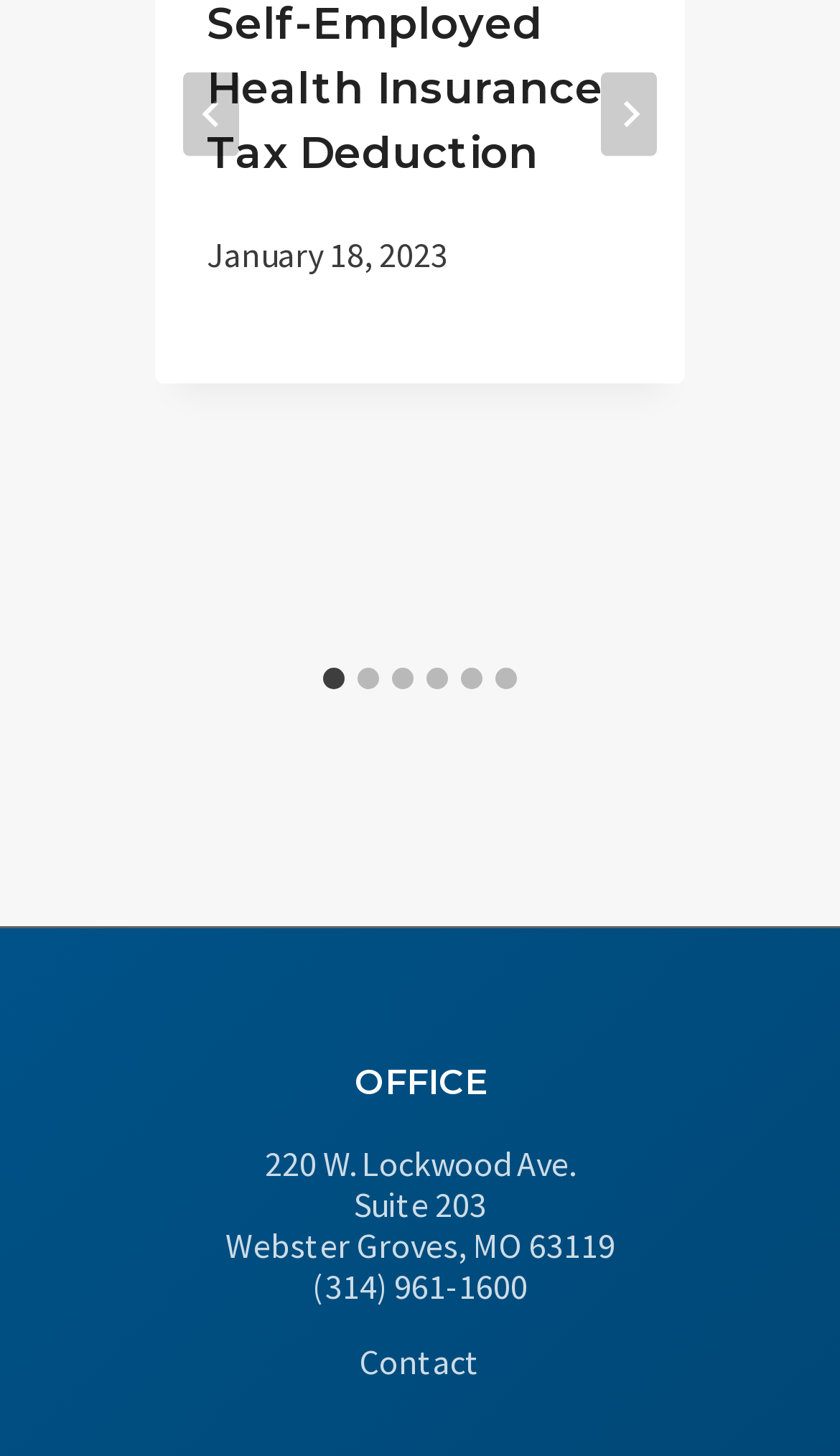Refer to the element description aria-label="Go to slide 2" and identify the corresponding bounding box in the screenshot. Format the coordinates as (top-left x, top-left y, bottom-right x, bottom-right y) with values in the range of 0 to 1.

[0.426, 0.458, 0.451, 0.473]